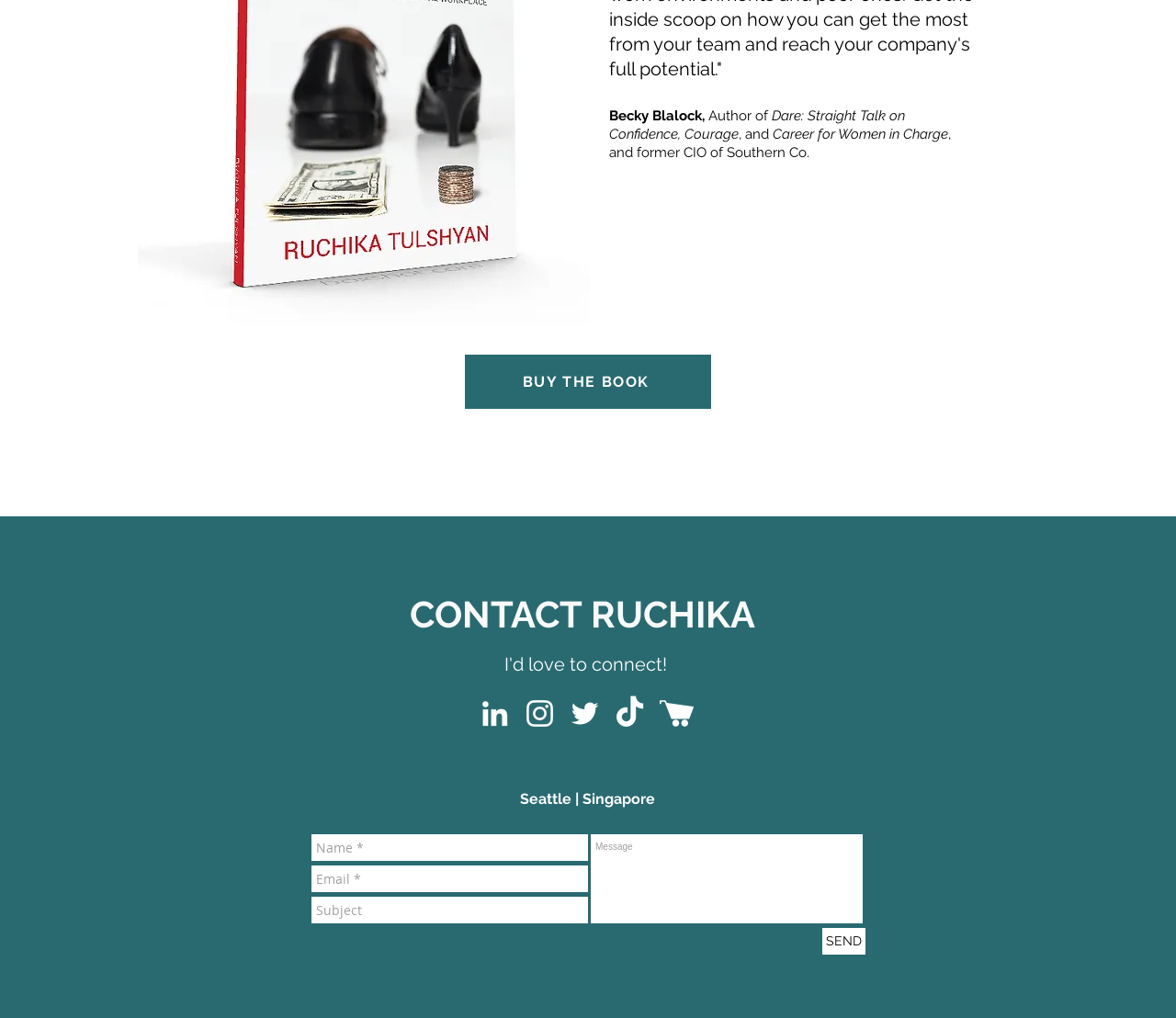Find the bounding box coordinates corresponding to the UI element with the description: "privacy and confidentiality of information". The coordinates should be formatted as [left, top, right, bottom], with values as floats between 0 and 1.

None